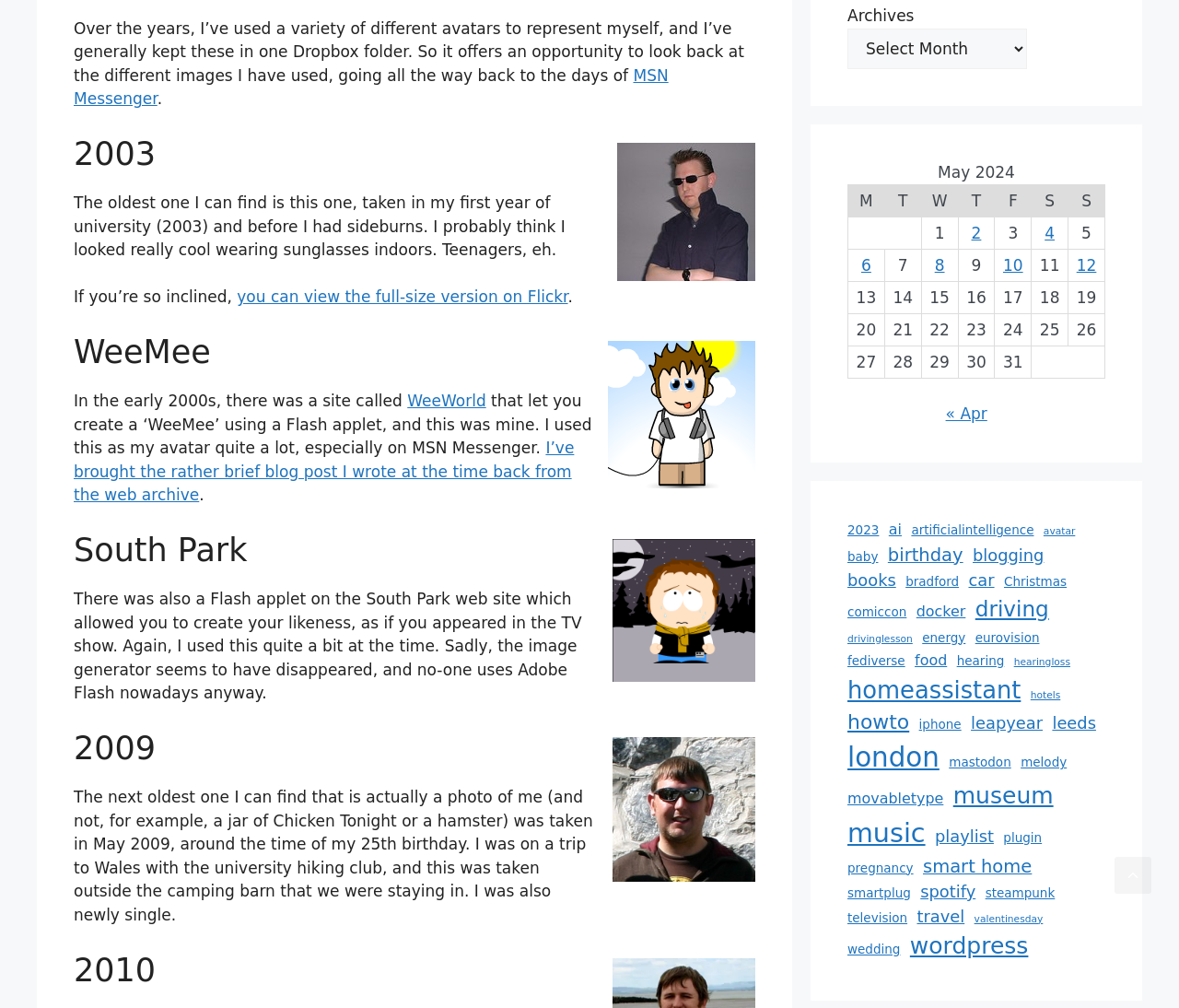Utilize the details in the image to give a detailed response to the question: How many images are there in the South Park section?

There is one image in the South Park section, which is an avatar created using a Flash applet on the South Park web site.